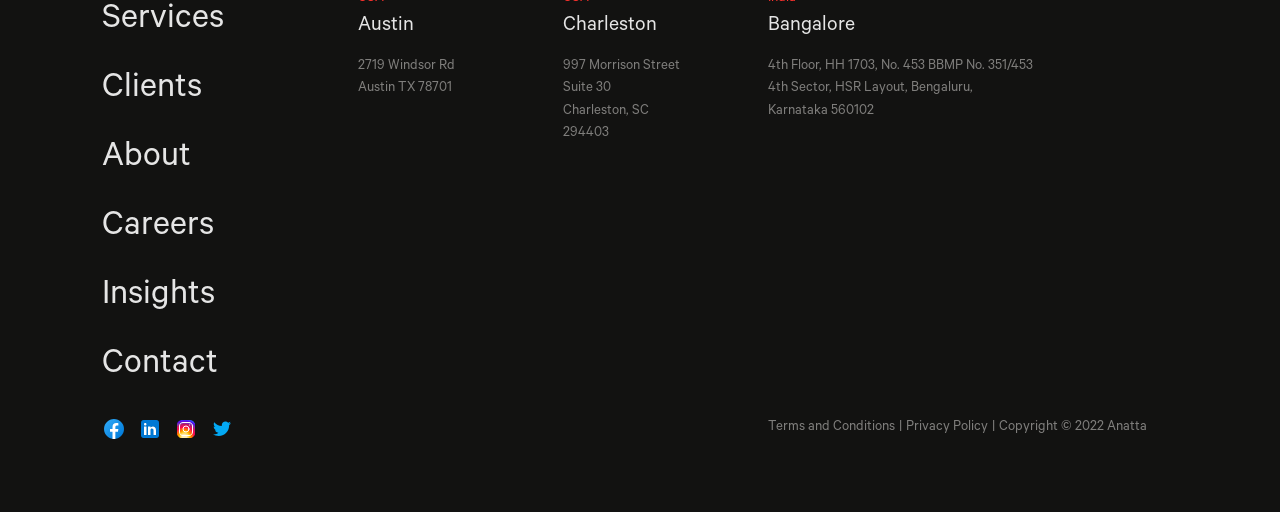Please analyze the image and provide a thorough answer to the question:
What social media platforms are linked?

I identified the social media links at the bottom of the webpage, which are Facebook, LinkedIn, Instagram, and Twitter.